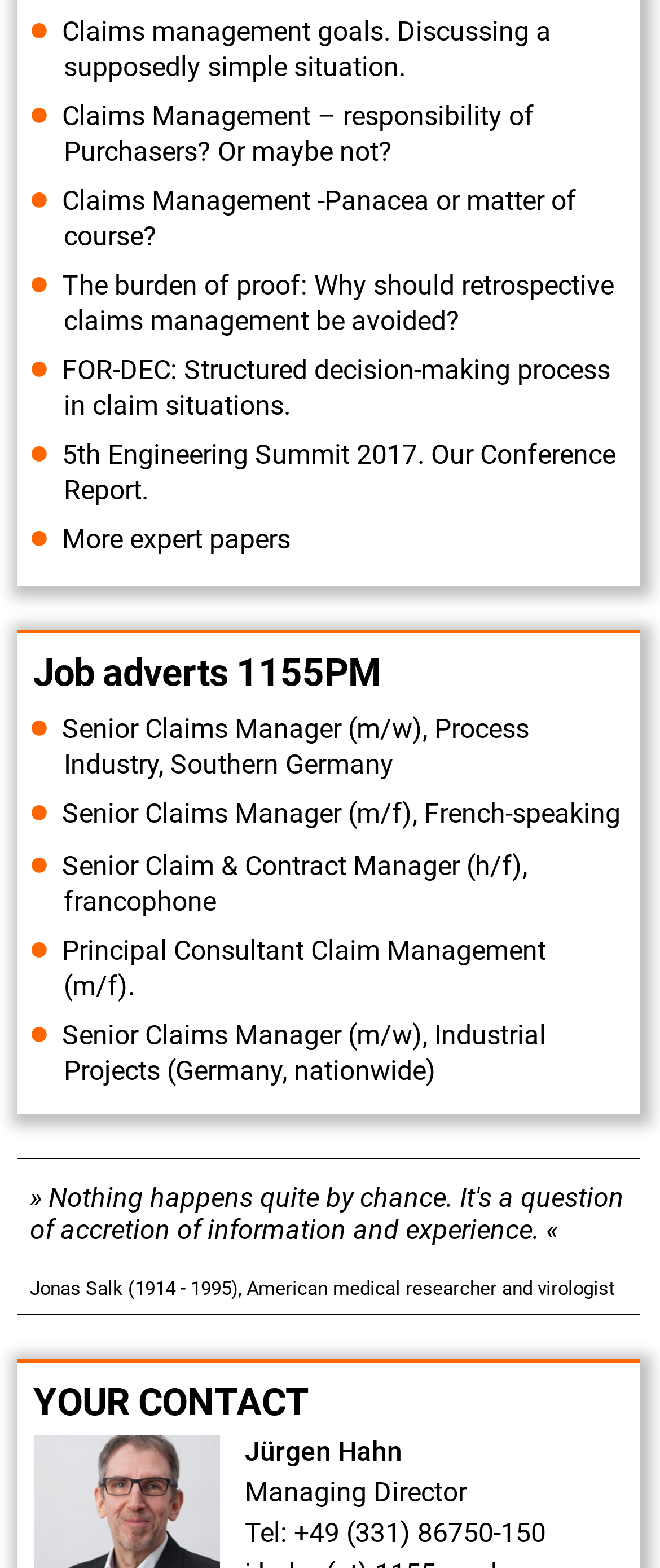How many job adverts are listed on this webpage?
Using the image as a reference, deliver a detailed and thorough answer to the question.

I counted the number of link elements with job titles, such as 'Senior Claims Manager (m/w), Process Industry, Southern Germany', and found 6 job adverts.